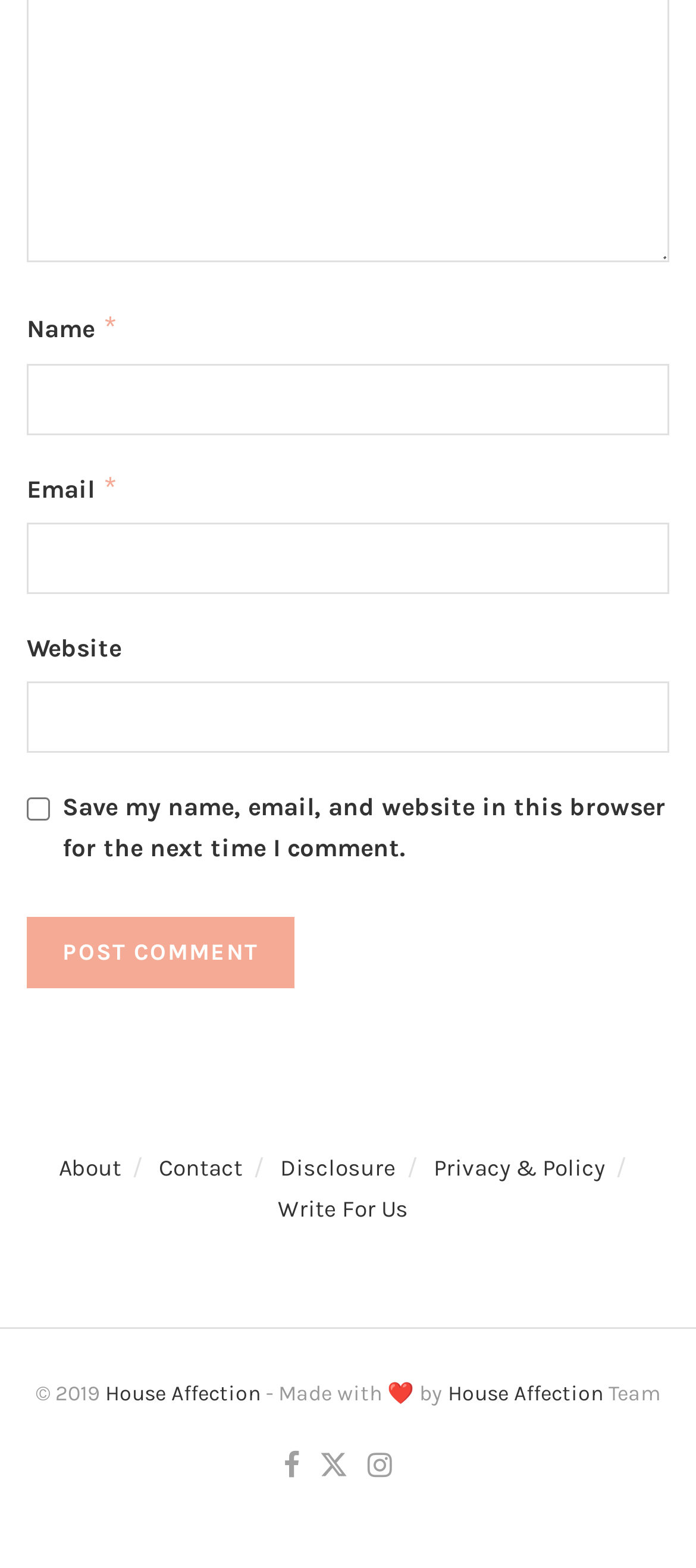What is the purpose of the form?
From the screenshot, provide a brief answer in one word or phrase.

To post a comment